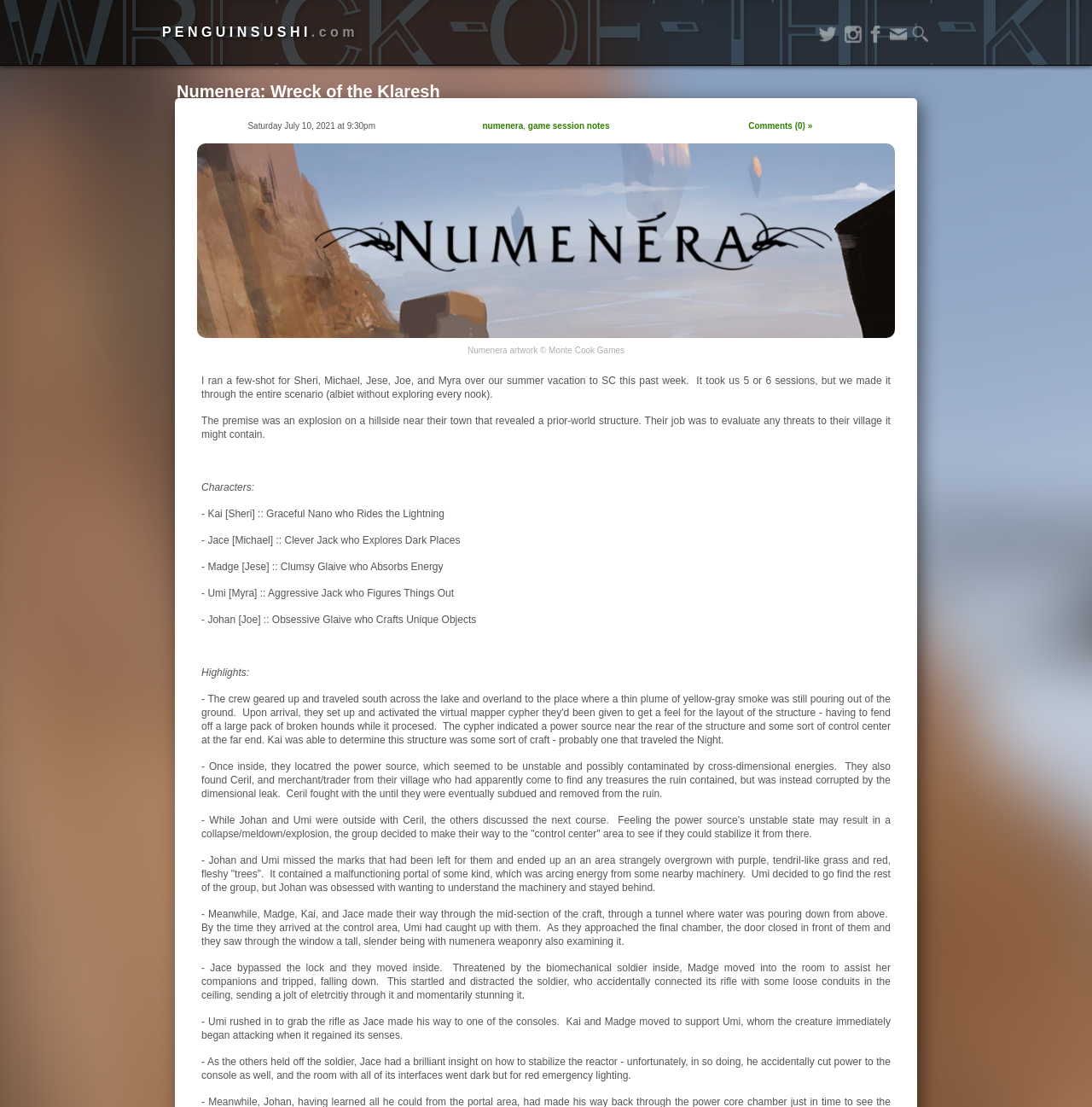Identify the bounding box coordinates for the element you need to click to achieve the following task: "View the Numenera: Wreck of the Klaresh article". Provide the bounding box coordinates as four float numbers between 0 and 1, in the form [left, top, right, bottom].

[0.162, 0.074, 0.403, 0.091]